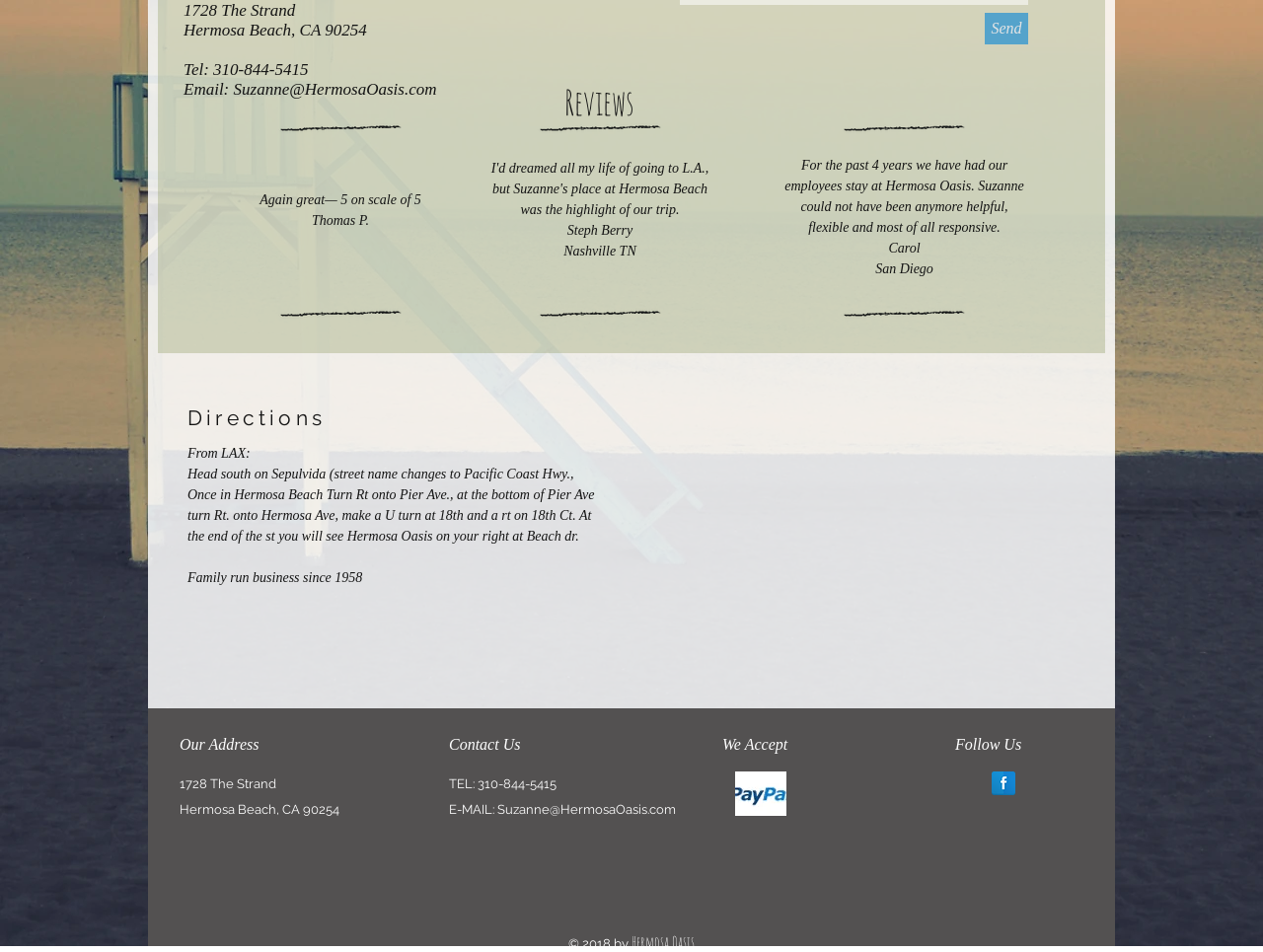Find the bounding box of the UI element described as follows: "aria-label="Facebook Reflection"".

[0.785, 0.81, 0.804, 0.835]